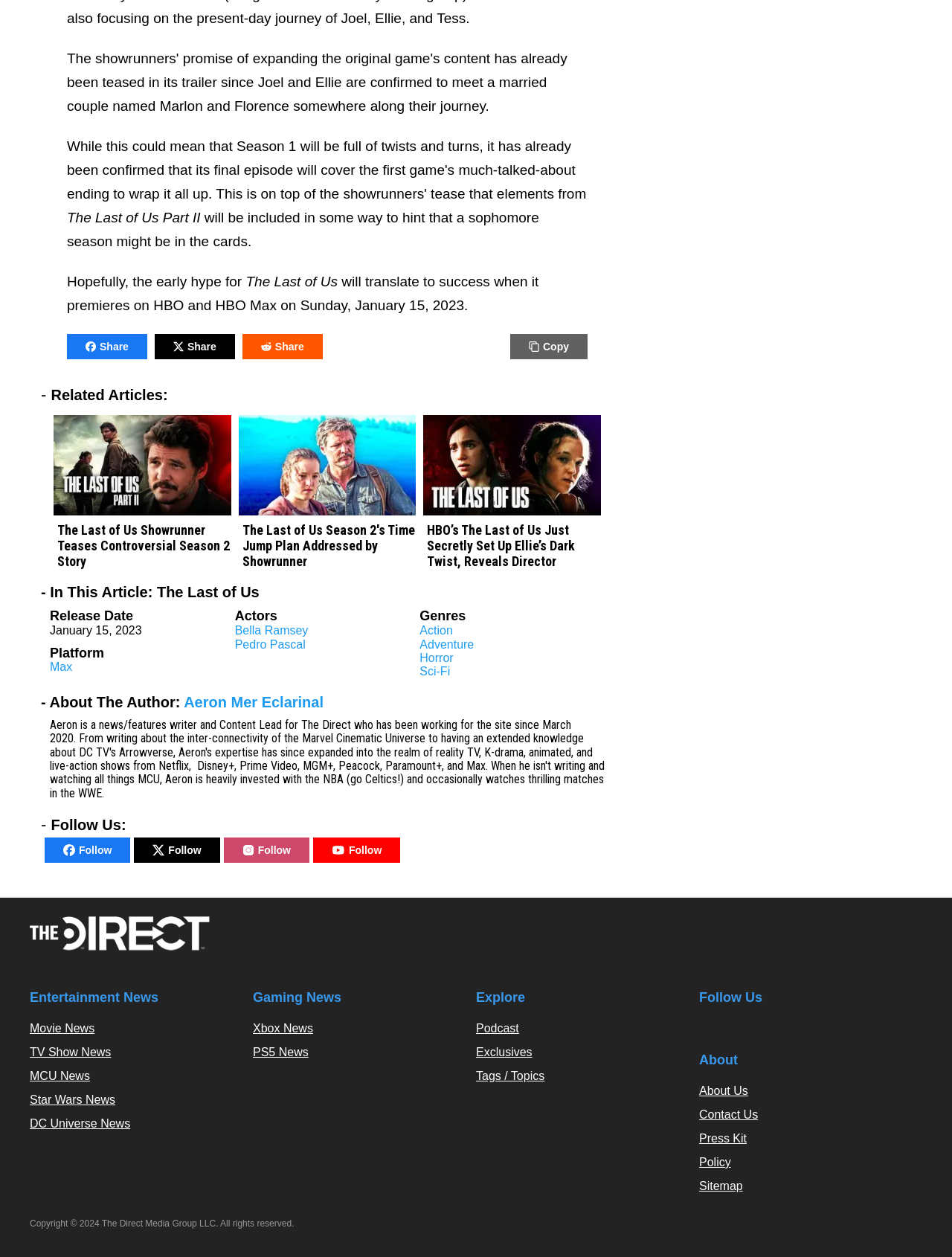Extract the bounding box for the UI element that matches this description: "TV Show News".

[0.031, 0.832, 0.117, 0.842]